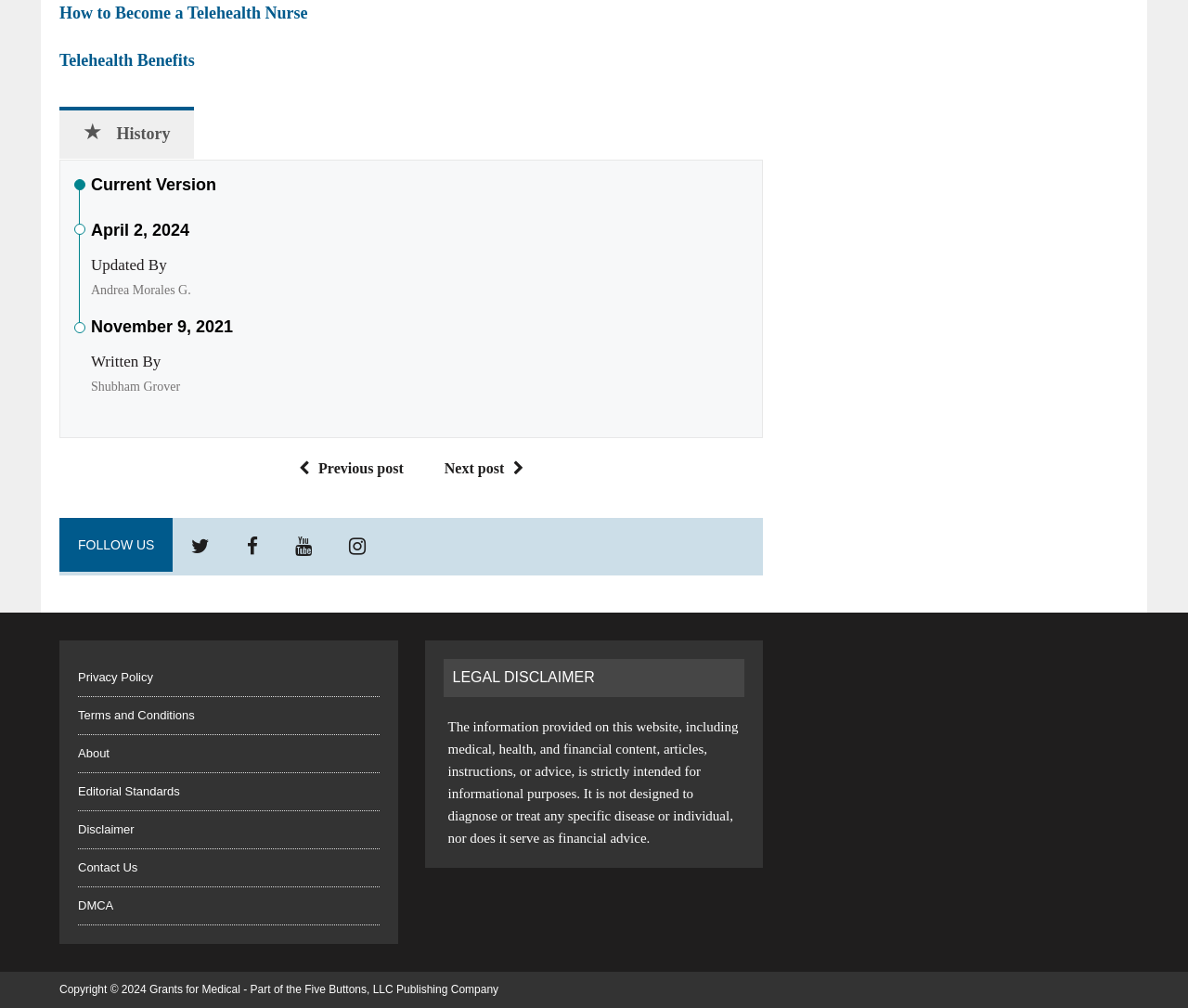Bounding box coordinates are specified in the format (top-left x, top-left y, bottom-right x, bottom-right y). All values are floating point numbers bounded between 0 and 1. Please provide the bounding box coordinate of the region this sentence describes: Disclaimer

[0.066, 0.816, 0.113, 0.83]